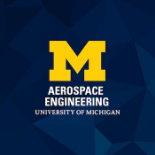What is the field of study emphasized in the logo?
Identify the answer in the screenshot and reply with a single word or phrase.

Aerospace Engineering